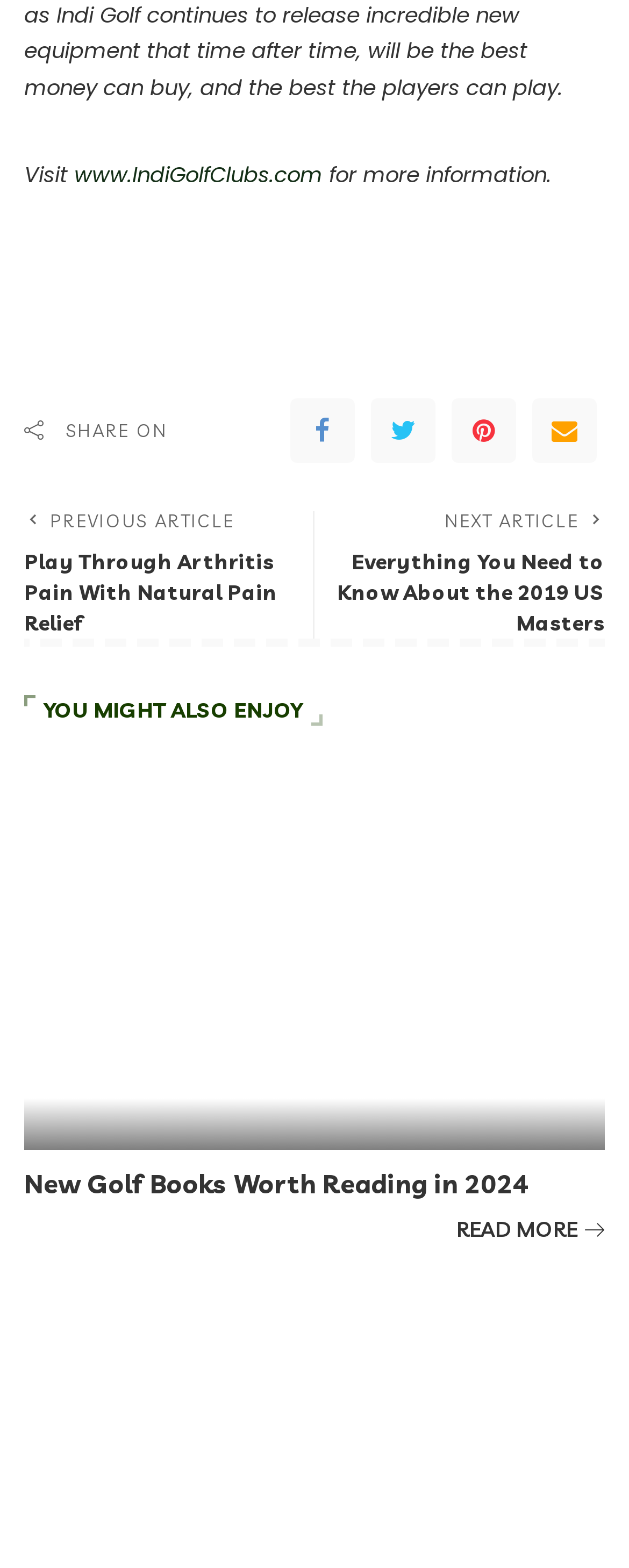Determine the bounding box coordinates of the target area to click to execute the following instruction: "View the Facebook page."

None